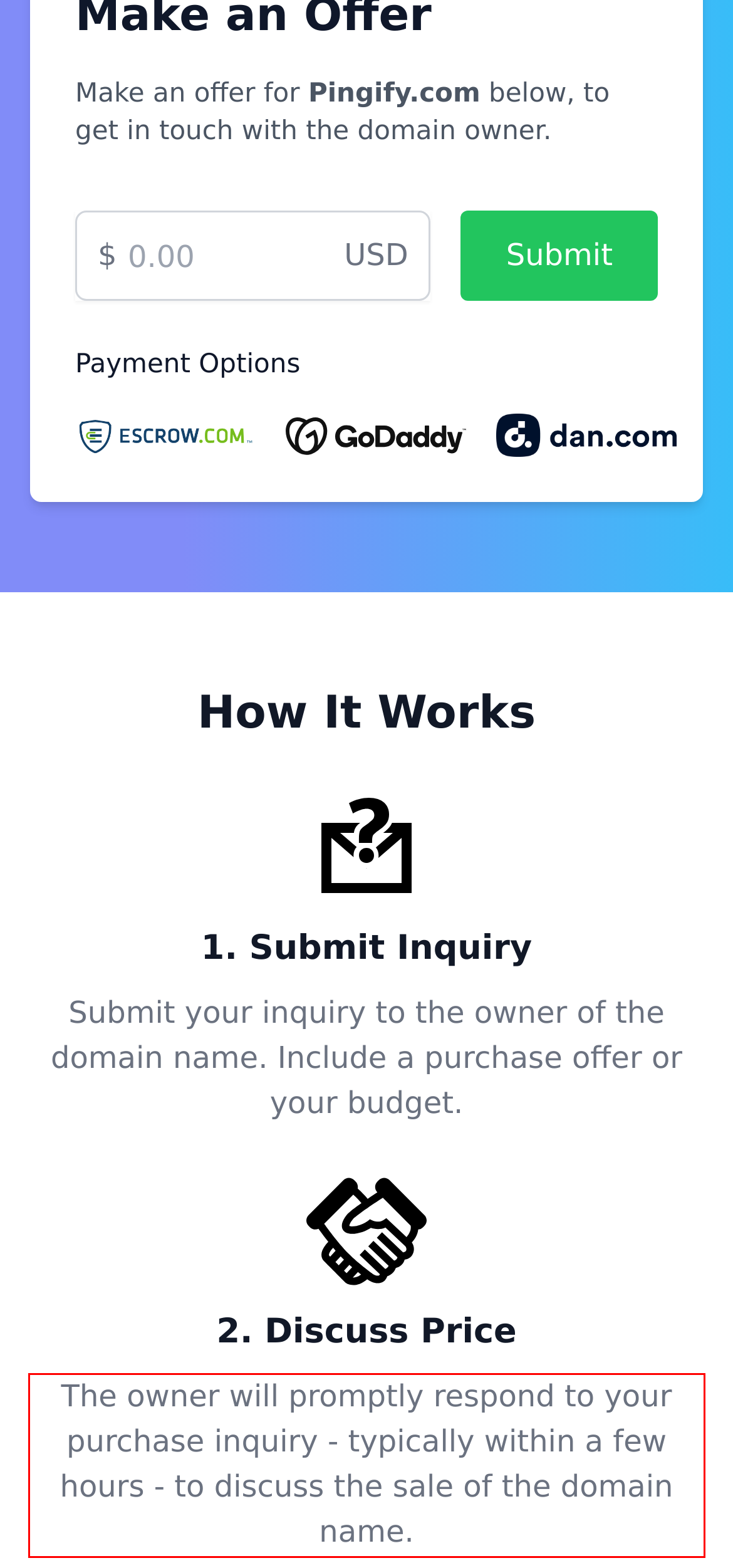You are looking at a screenshot of a webpage with a red rectangle bounding box. Use OCR to identify and extract the text content found inside this red bounding box.

The owner will promptly respond to your purchase inquiry - typically within a few hours - to discuss the sale of the domain name.